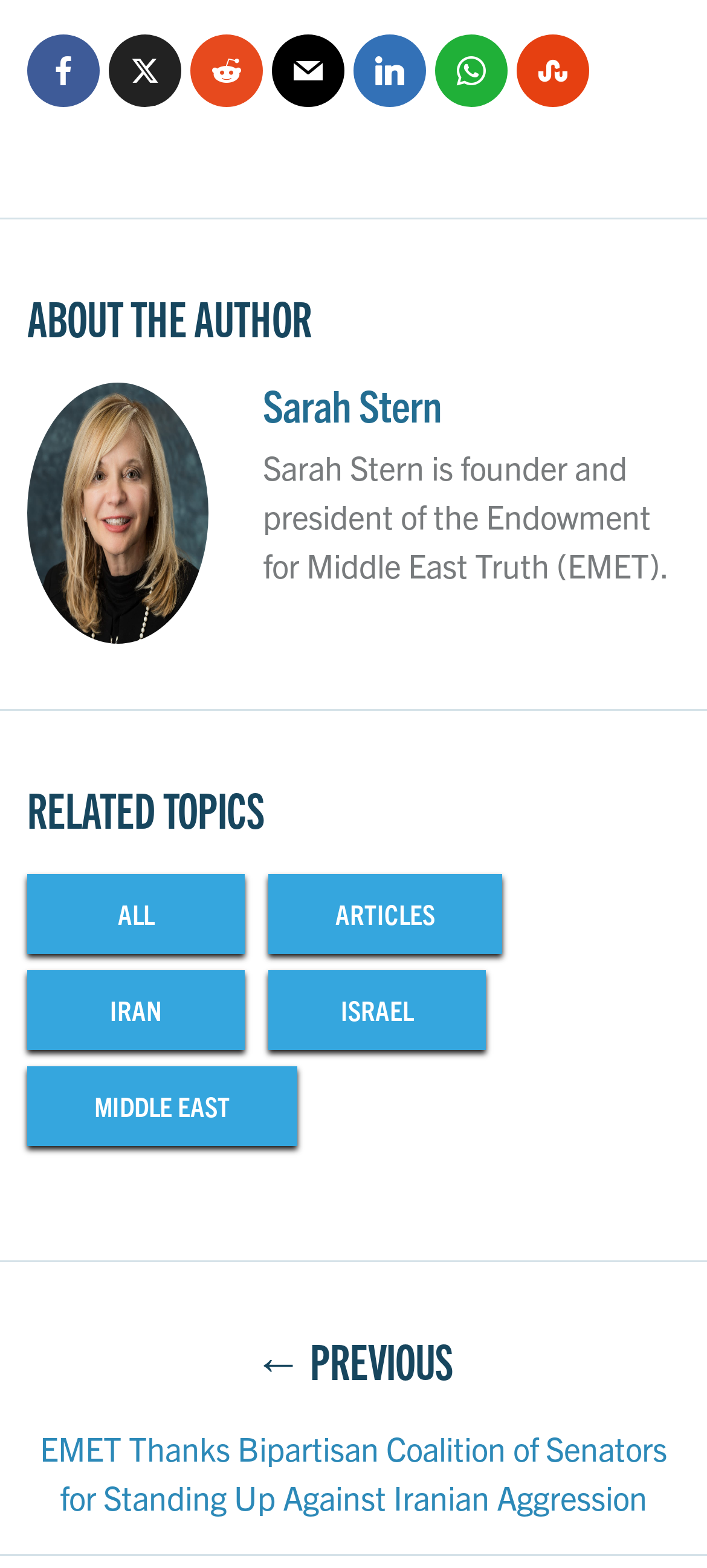What is the organization founded by Sarah Stern?
From the image, respond using a single word or phrase.

Endowment for Middle East Truth (EMET)